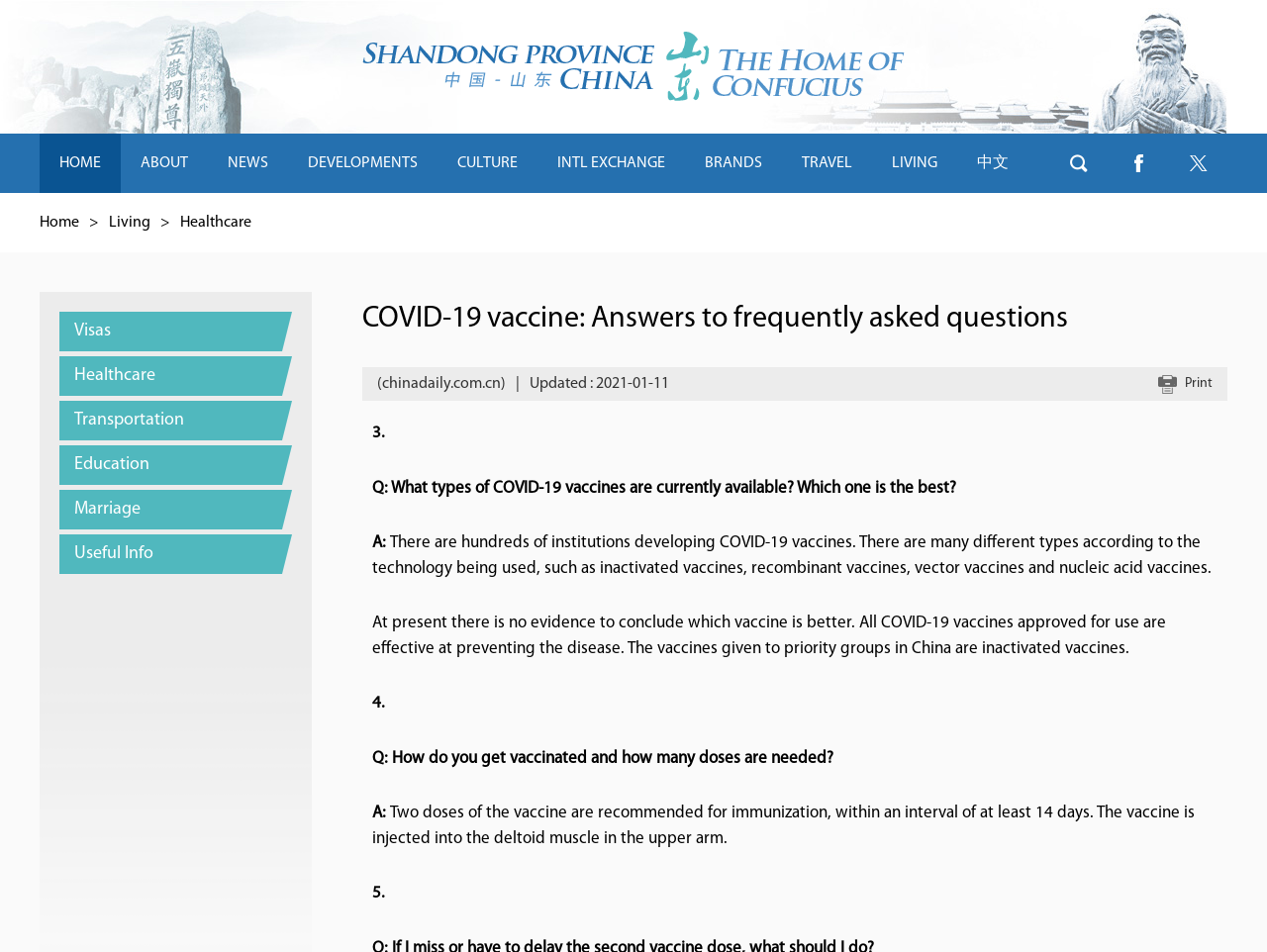Show me the bounding box coordinates of the clickable region to achieve the task as per the instruction: "Click HOME".

[0.031, 0.14, 0.095, 0.203]